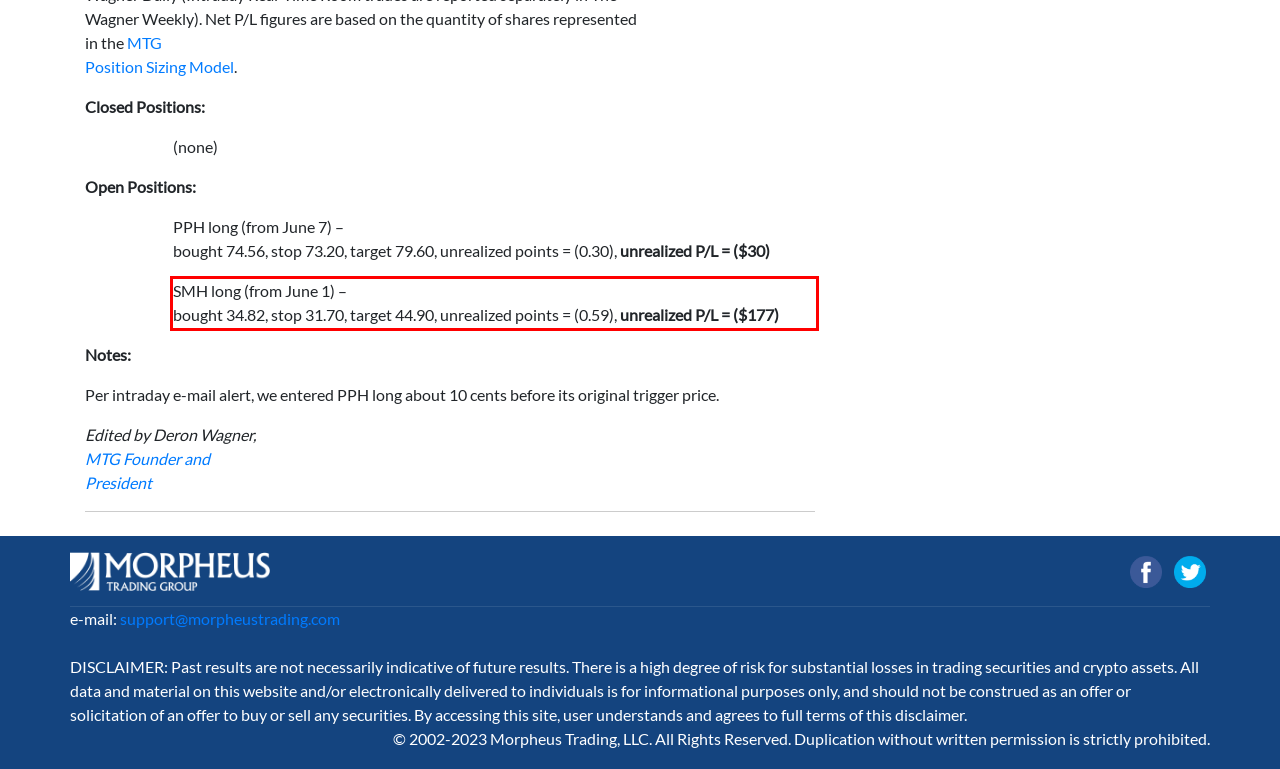Given a screenshot of a webpage with a red bounding box, please identify and retrieve the text inside the red rectangle.

SMH long (from June 1) – bought 34.82, stop 31.70, target 44.90, unrealized points = (0.59), unrealized P/L = ($177)